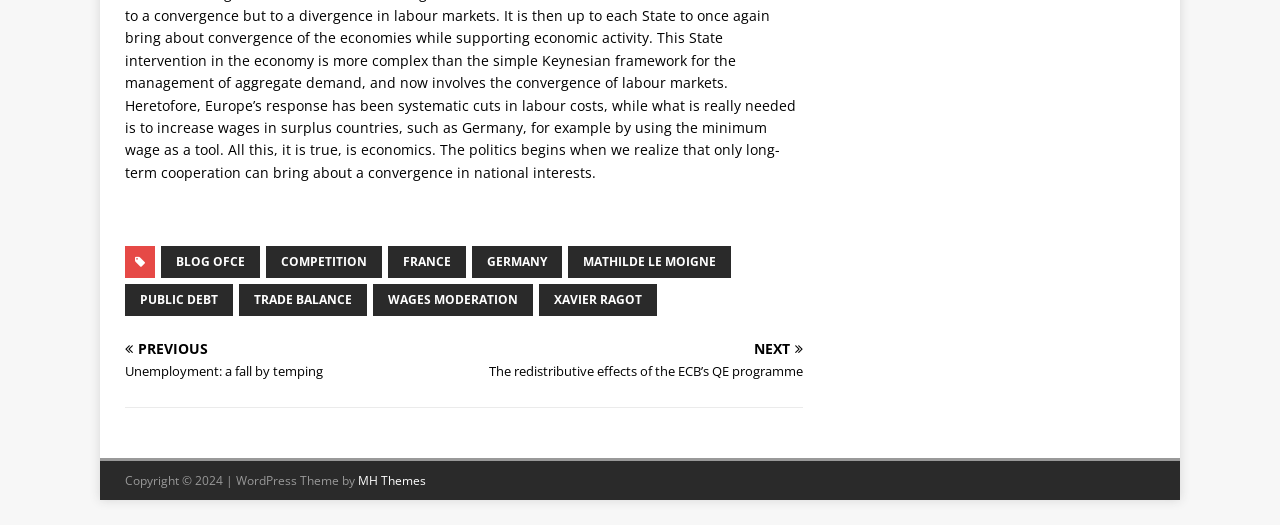Answer the question with a brief word or phrase:
What is the previous article about?

Unemployment: a fall by temping